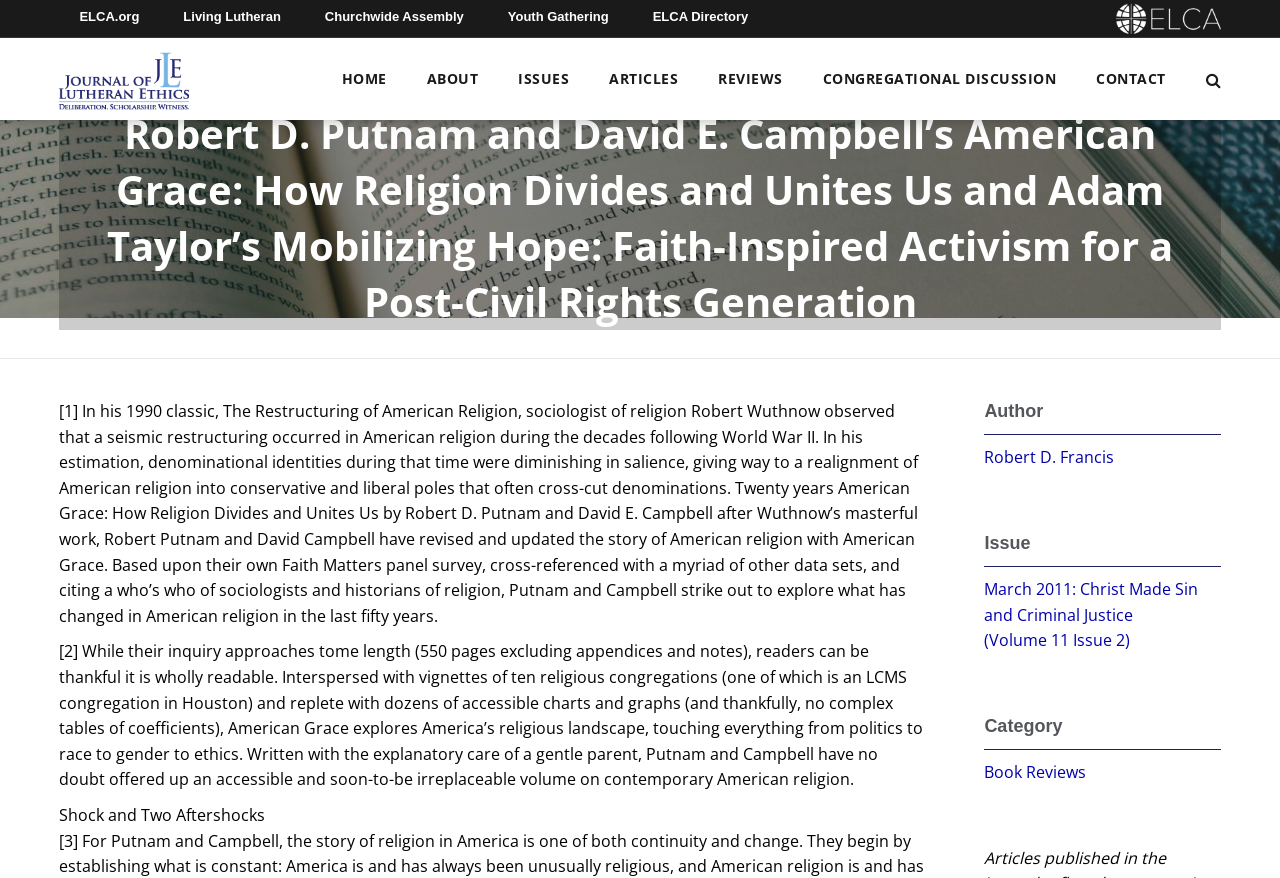Determine the bounding box for the described HTML element: "Congregational Discussion". Ensure the coordinates are four float numbers between 0 and 1 in the format [left, top, right, bottom].

[0.643, 0.072, 0.825, 0.109]